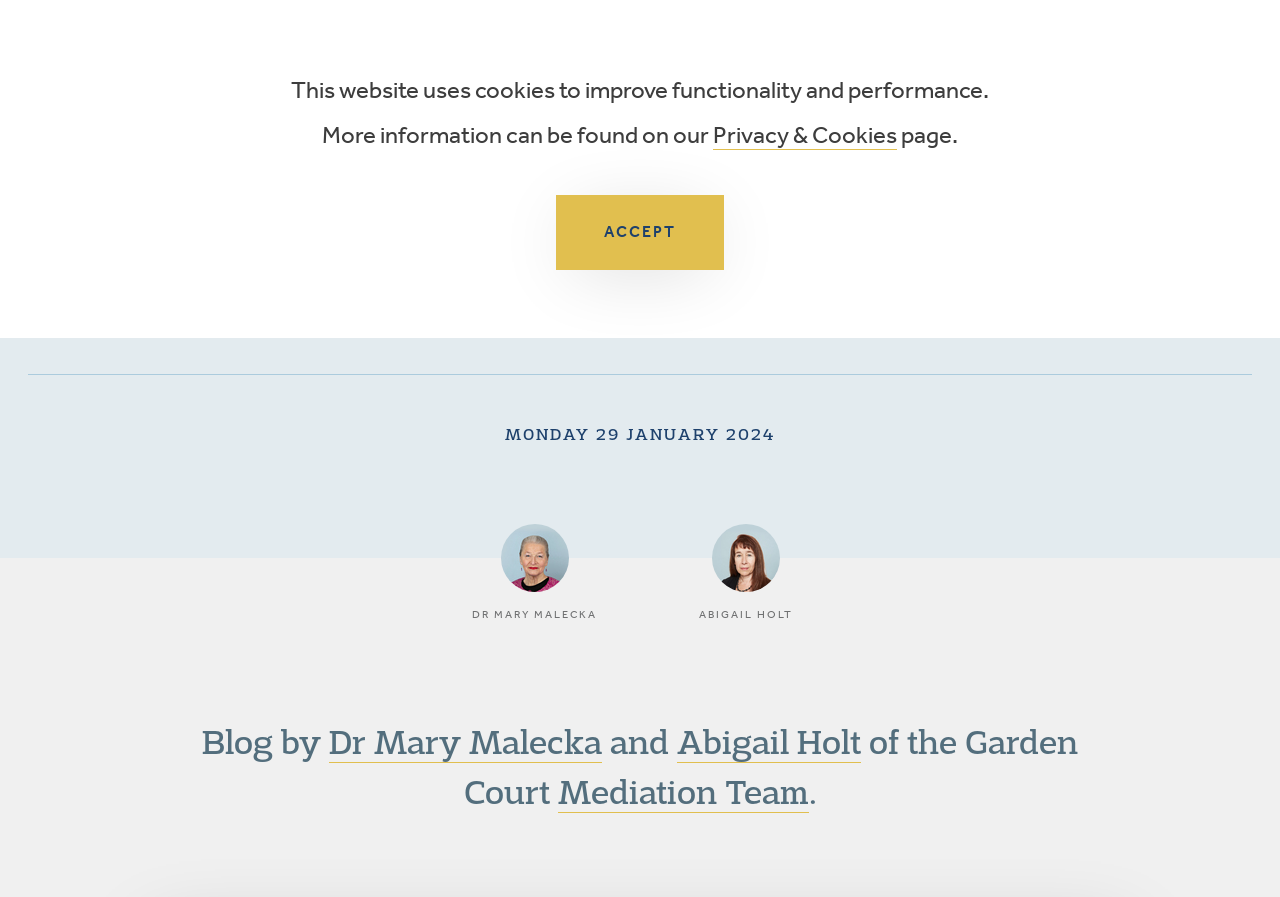What is the date of the blog post?
Using the information from the image, answer the question thoroughly.

I found the answer by looking at the heading elements on the webpage. The heading 'MONDAY 29 JANUARY 2024' suggests that this is the date of the blog post.